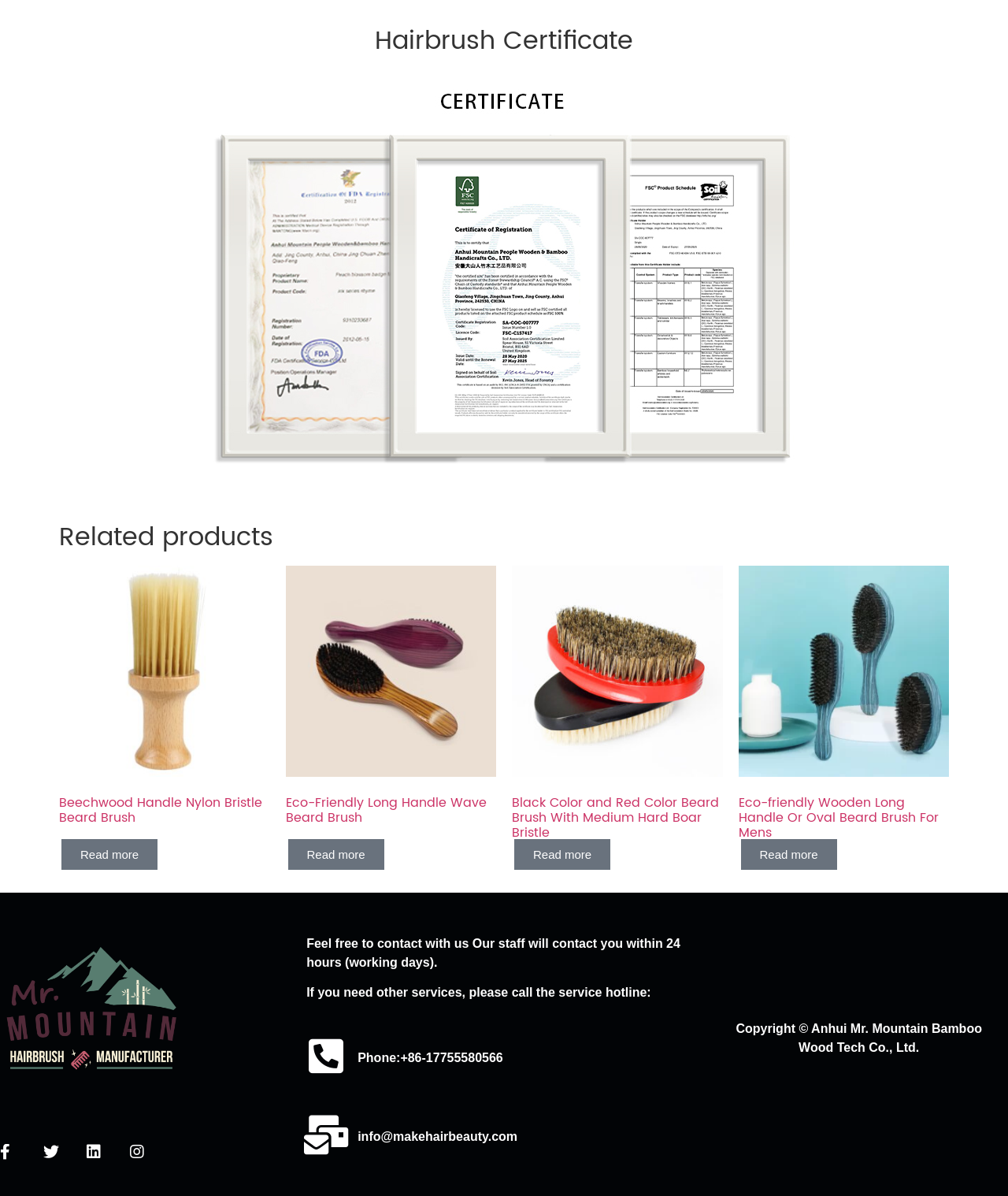Find the bounding box coordinates of the clickable region needed to perform the following instruction: "Send an email to info@makehairbeauty.com". The coordinates should be provided as four float numbers between 0 and 1, i.e., [left, top, right, bottom].

[0.355, 0.944, 0.513, 0.956]